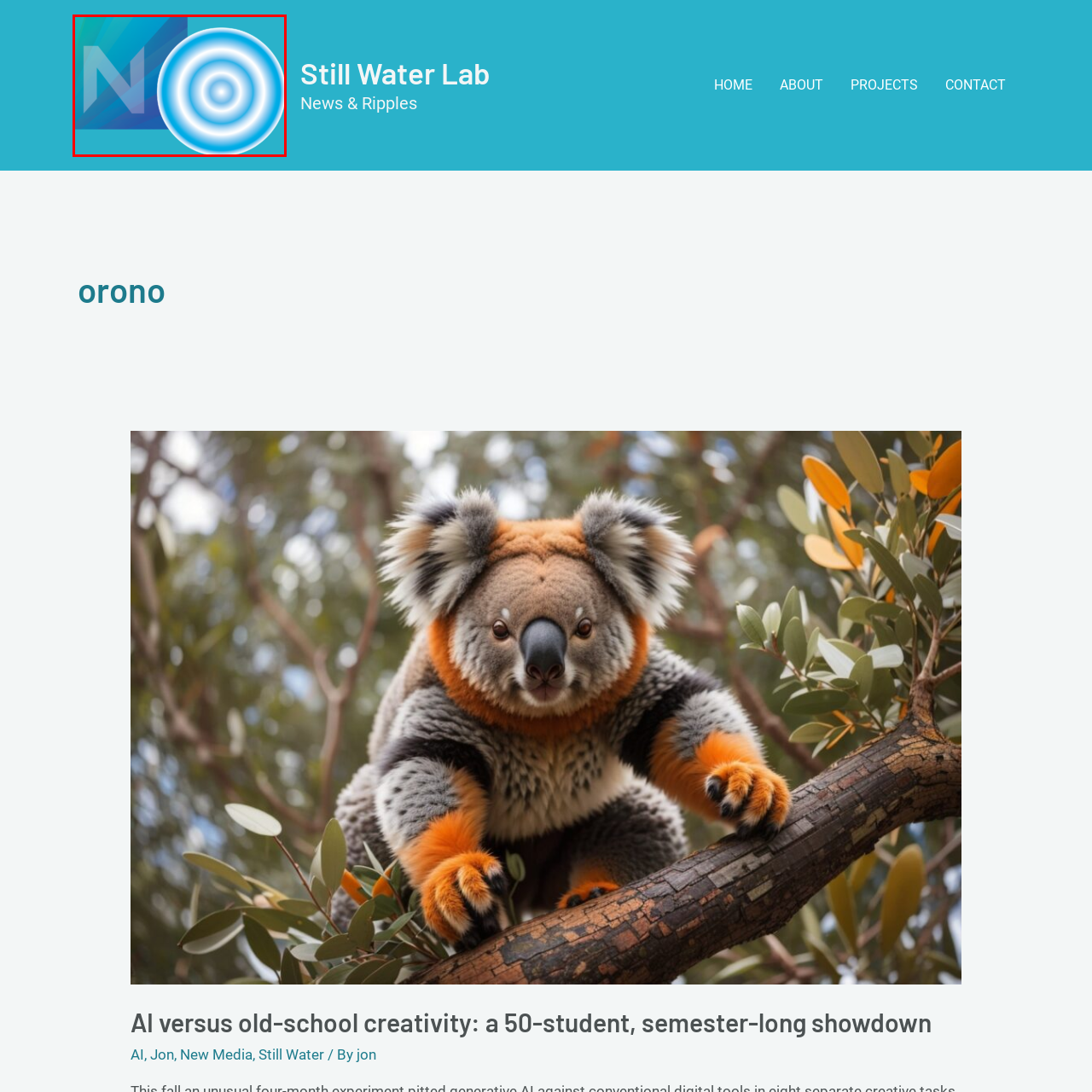Refer to the image within the red box and answer the question concisely with a single word or phrase: What is the theme of the logo?

Modern and tranquil